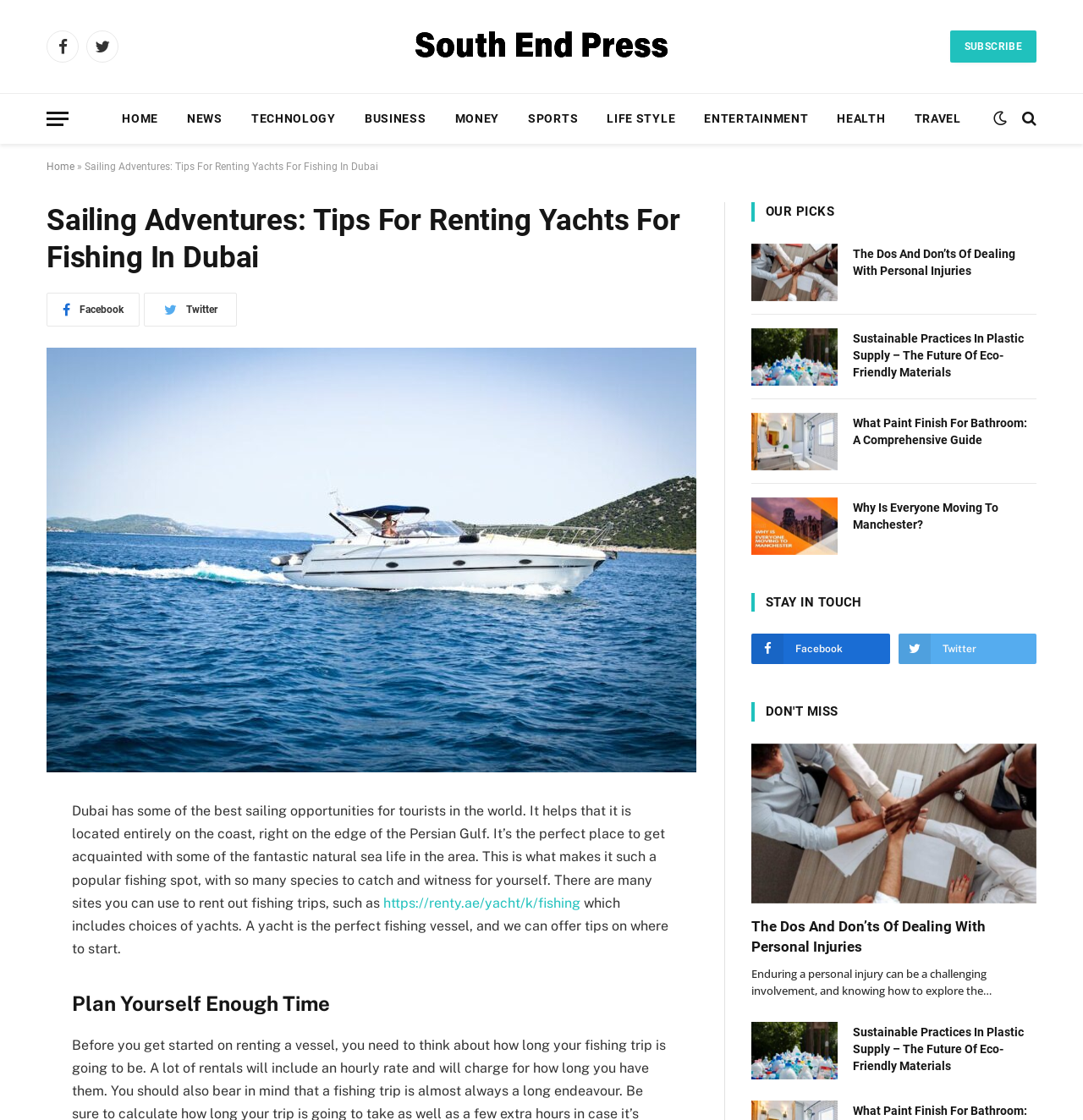Identify the headline of the webpage and generate its text content.

Sailing Adventures: Tips For Renting Yachts For Fishing In Dubai